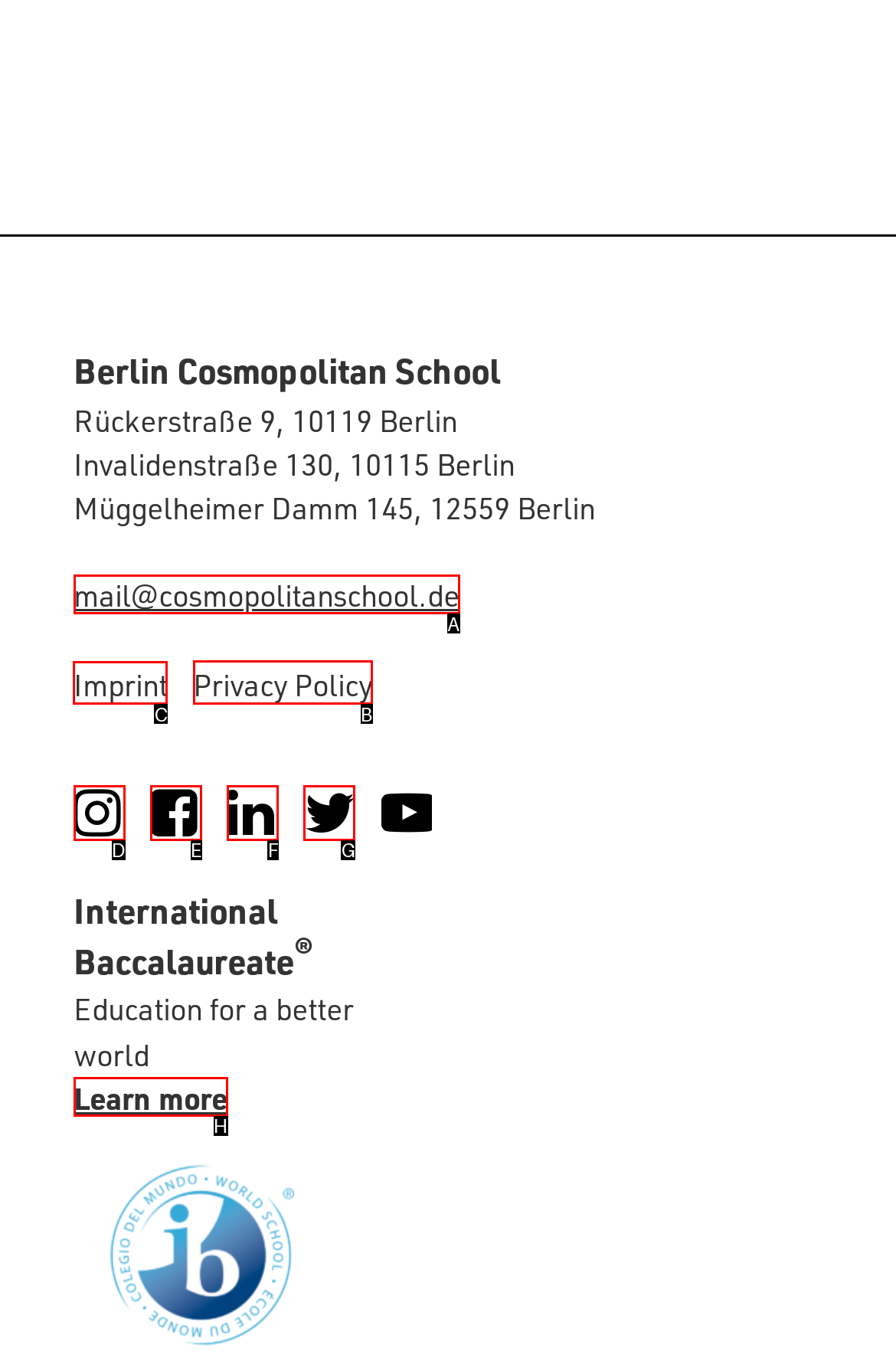Point out the specific HTML element to click to complete this task: Go to the imprint page Reply with the letter of the chosen option.

C